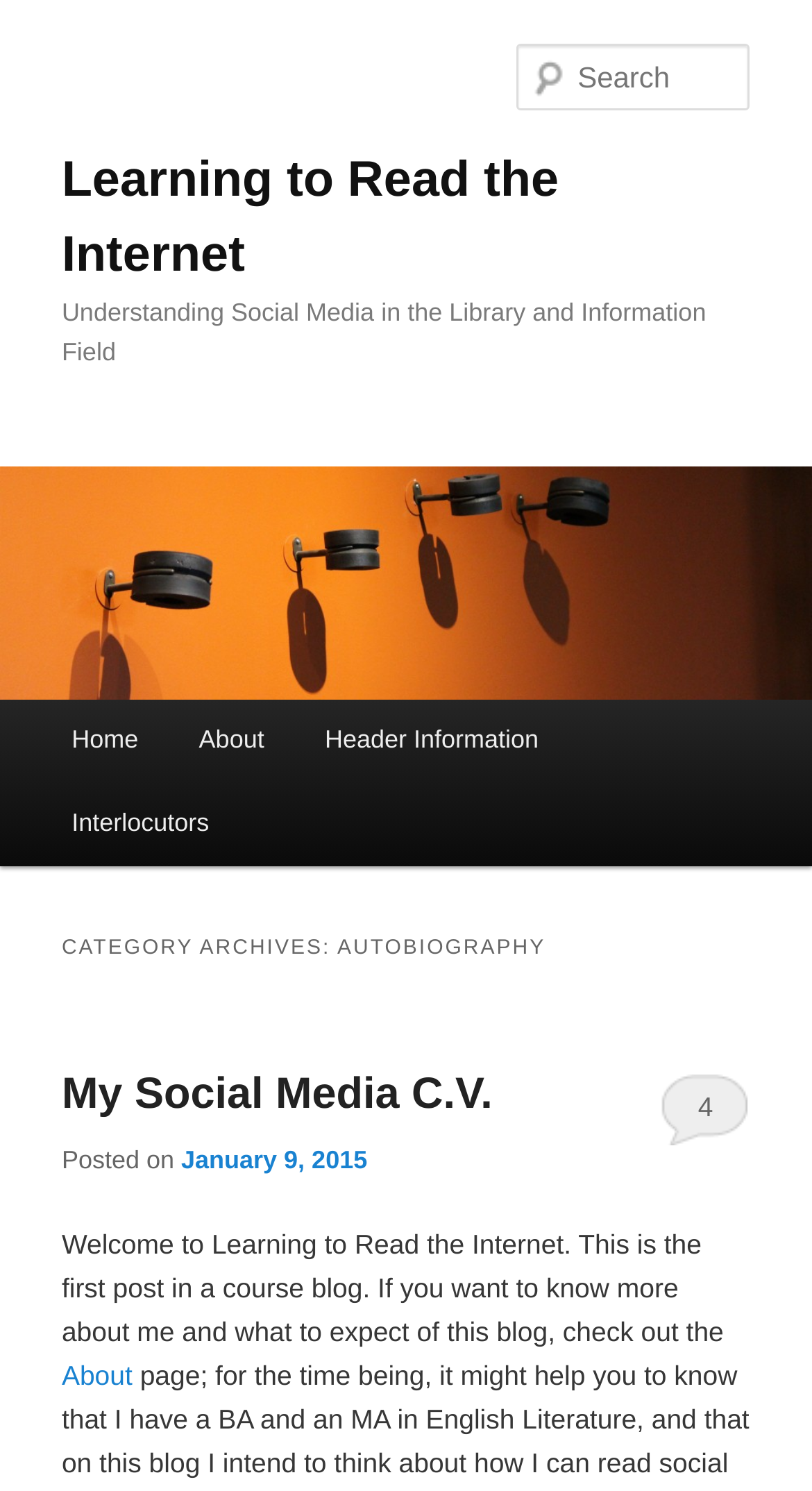Please study the image and answer the question comprehensively:
What is the name of the course blog?

The name of the course blog can be determined by looking at the heading element 'Learning to Read the Internet' which is a prominent element on the webpage, indicating that it is the title of the blog.